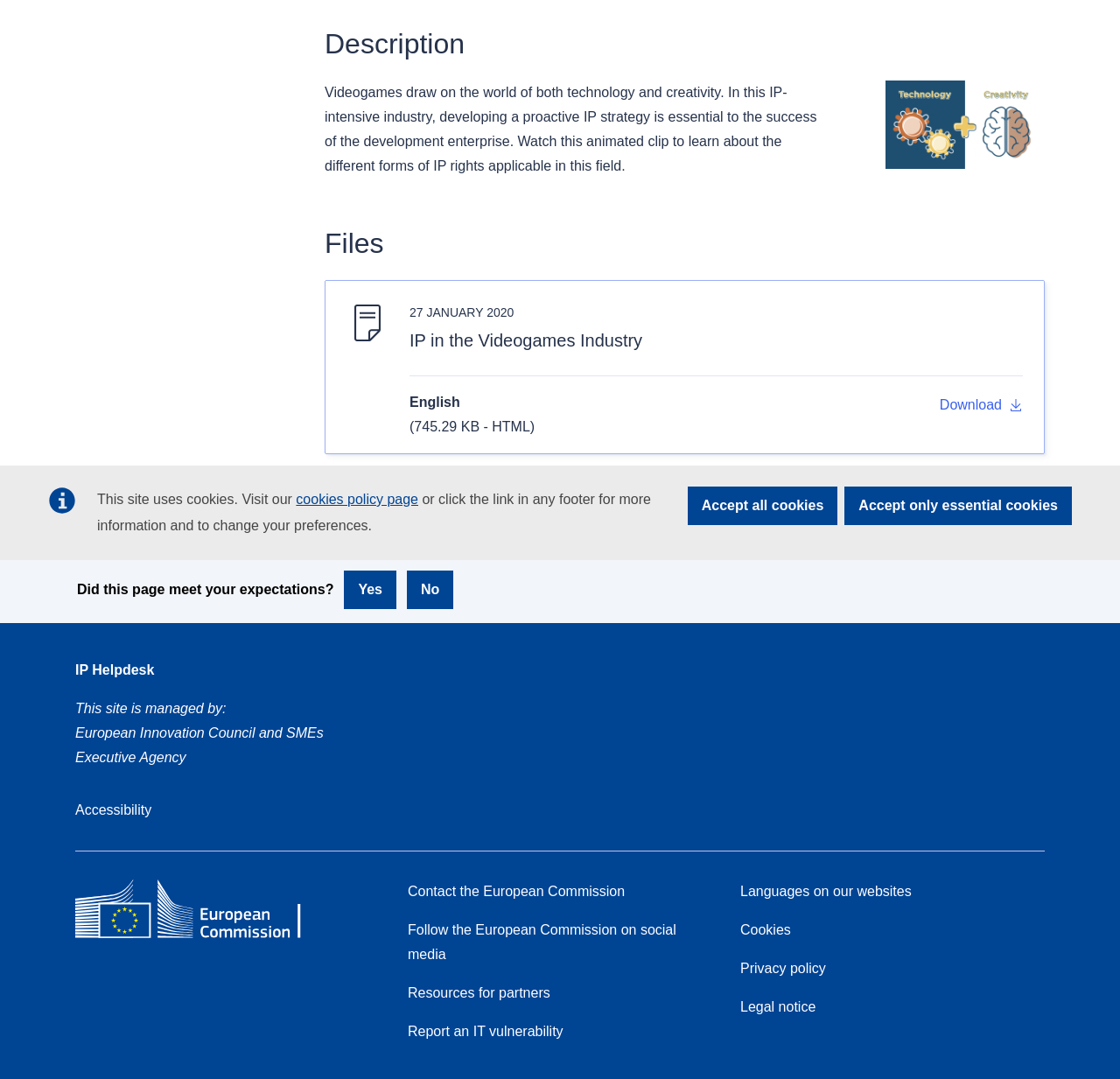Provide the bounding box coordinates of the UI element this sentence describes: "Contact the European Commission".

[0.364, 0.819, 0.558, 0.833]